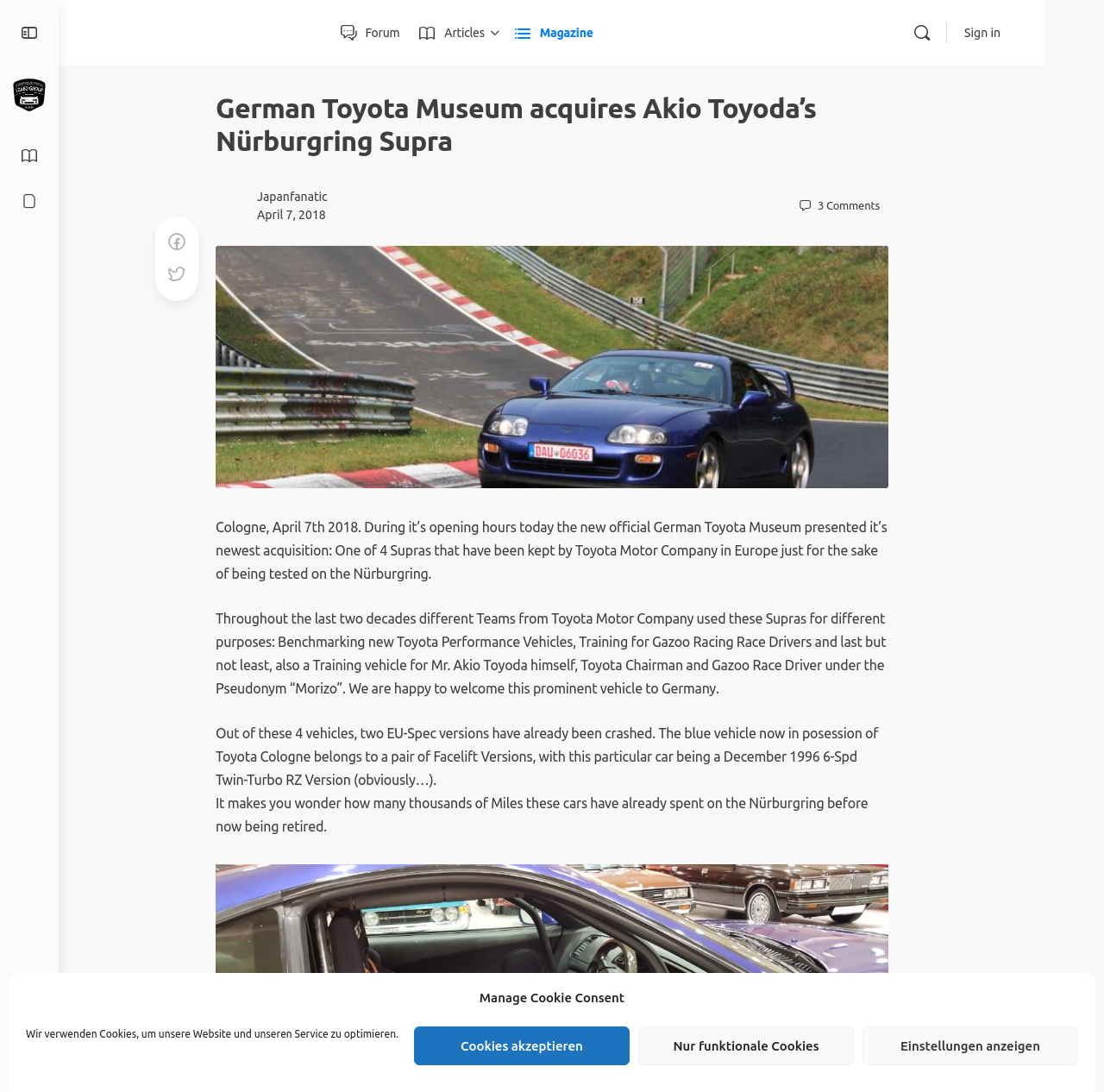What is the topic of the article?
Using the details shown in the screenshot, provide a comprehensive answer to the question.

I determined the topic of the article by reading the heading and the text content. The heading mentions 'German Toyota Museum acquires Akio Toyoda’s Nürburgring Supra', and the text content discusses the Toyota Supra, its history, and its acquisition by the German Toyota Museum.